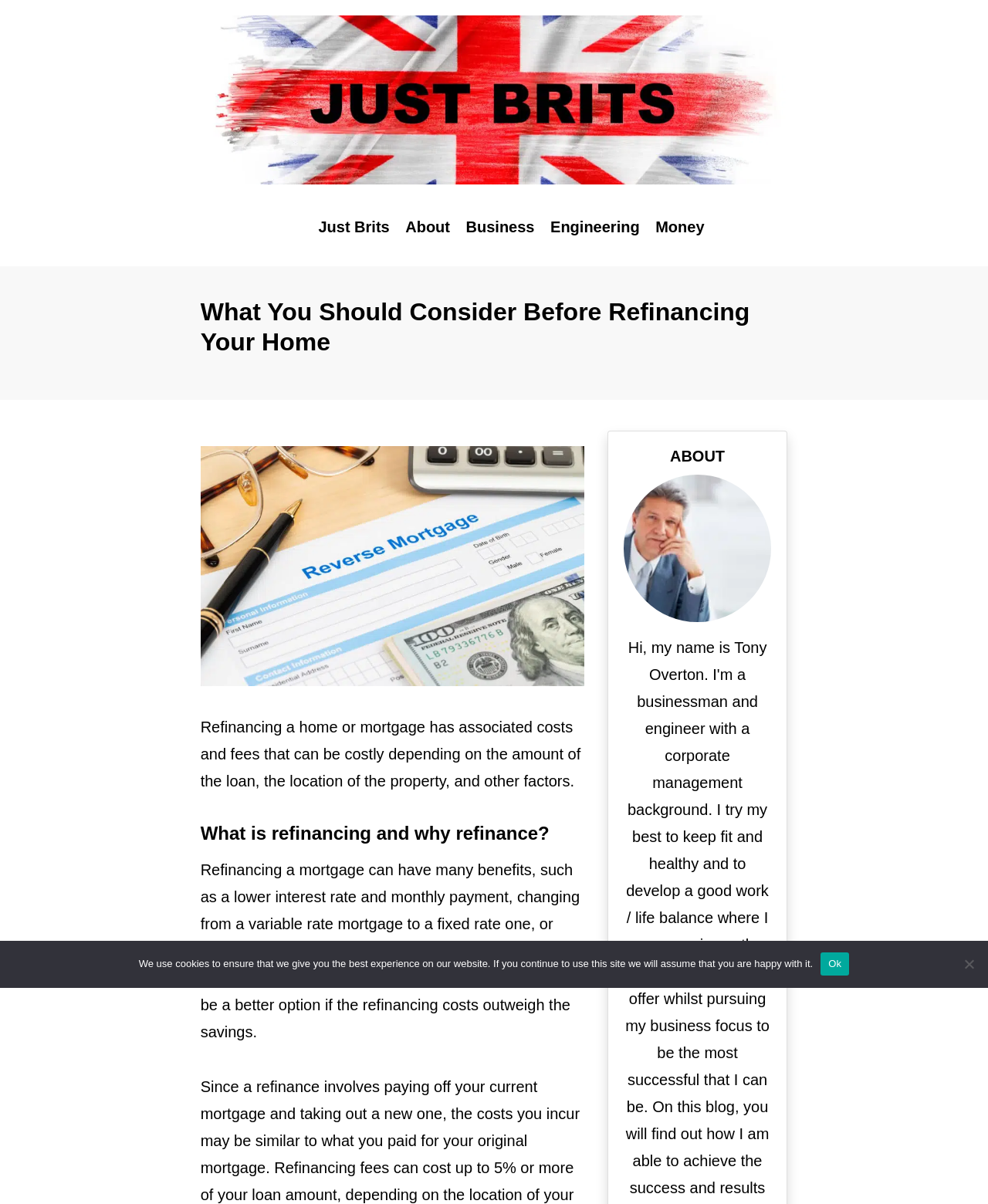Generate a thorough explanation of the webpage's elements.

The webpage is about refinancing a home or mortgage, with a focus on the associated costs and fees. At the top left of the page, there is a logo image with a link to "WPO Image". Below the logo, there is a navigation menu with links to "Just Brits", "About", "Business", "Engineering", and "Money", aligned horizontally across the top of the page.

The main content of the page is divided into sections, with headings and paragraphs of text. The first section has a heading "What You Should Consider Before Refinancing Your Home" and a paragraph of text that explains the associated costs and fees of refinancing a home or mortgage. 

Below this section, there is another section with a heading "What is refinancing and why refinance?" and a longer paragraph of text that discusses the benefits of refinancing a mortgage, such as a lower interest rate and monthly payment, and the potential drawbacks of refinancing.

On the right side of the page, there is a section with a heading "ABOUT" and an image. At the bottom of the page, there is a cookie notice dialog with a message explaining the use of cookies on the website and options to "Ok" or decline.